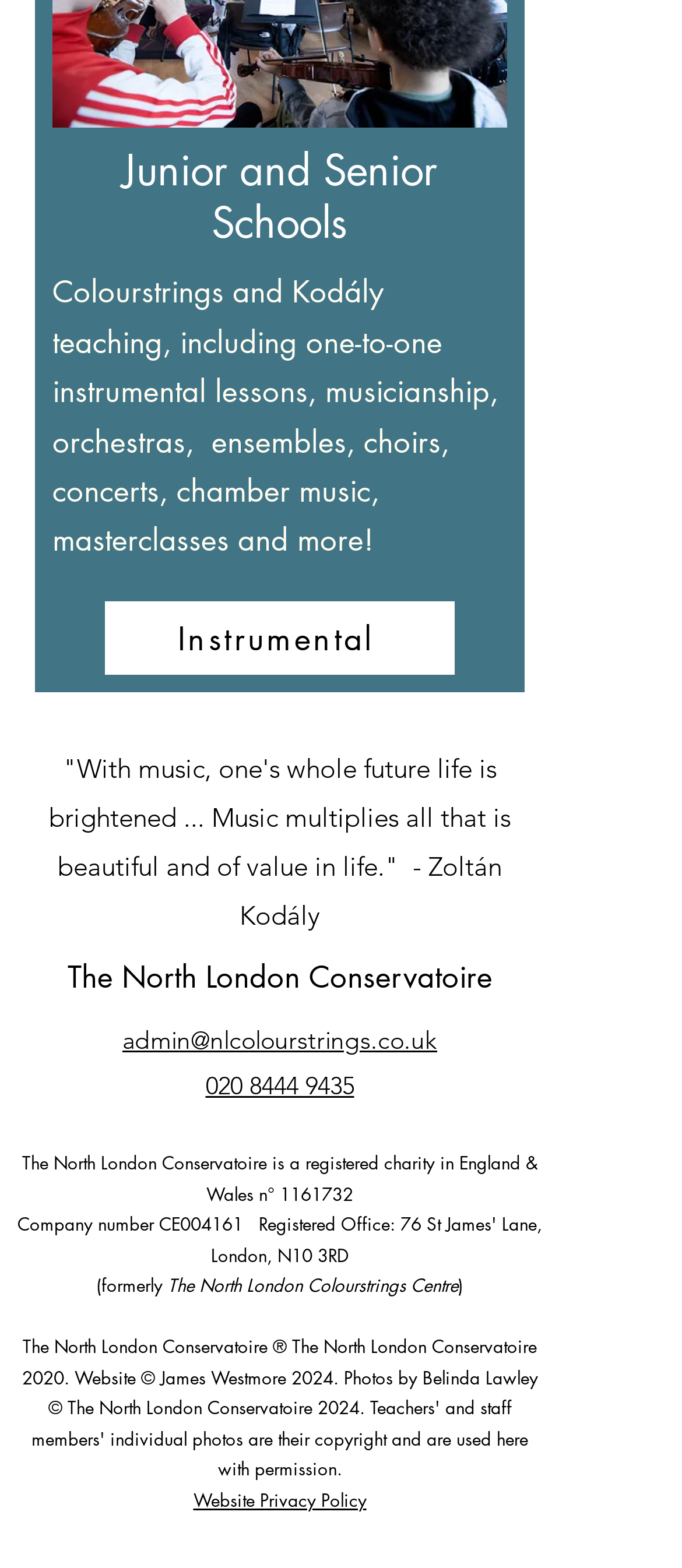Specify the bounding box coordinates (top-left x, top-left y, bottom-right x, bottom-right y) of the UI element in the screenshot that matches this description: Stieltjes Prize

None